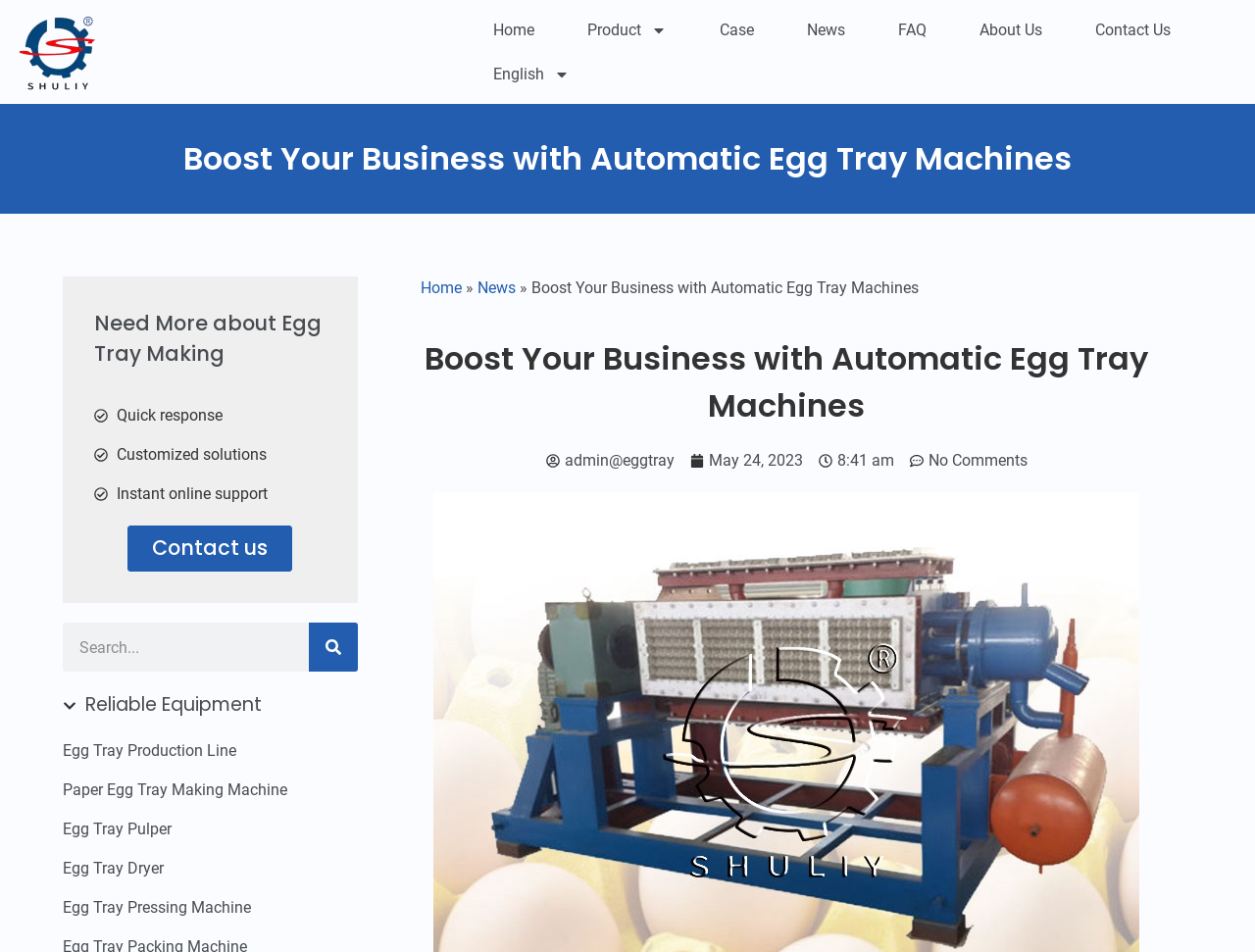Answer the question below with a single word or a brief phrase: 
How many navigation links are in the top menu?

7